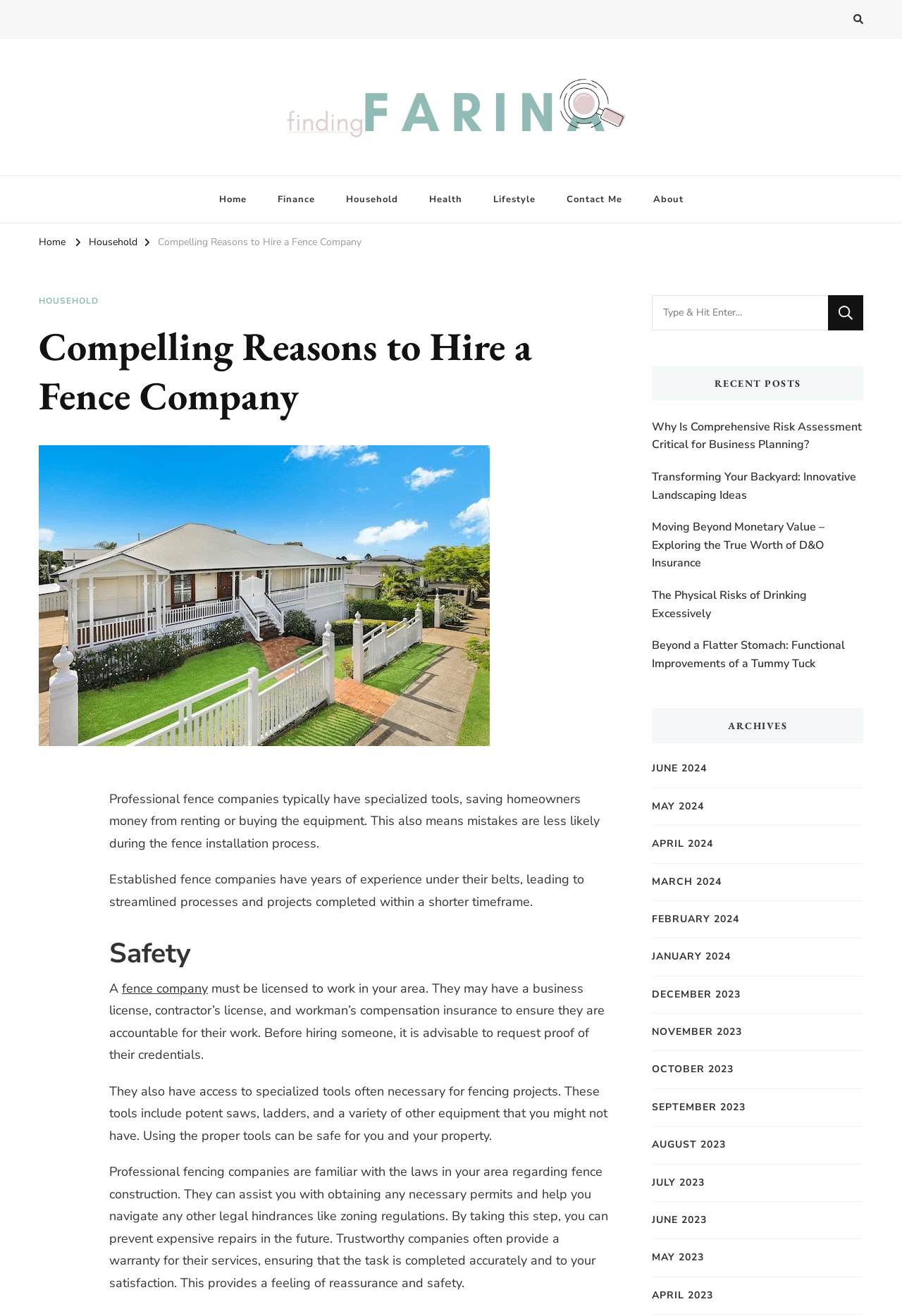Identify and provide the main heading of the webpage.

Compelling Reasons to Hire a Fence Company